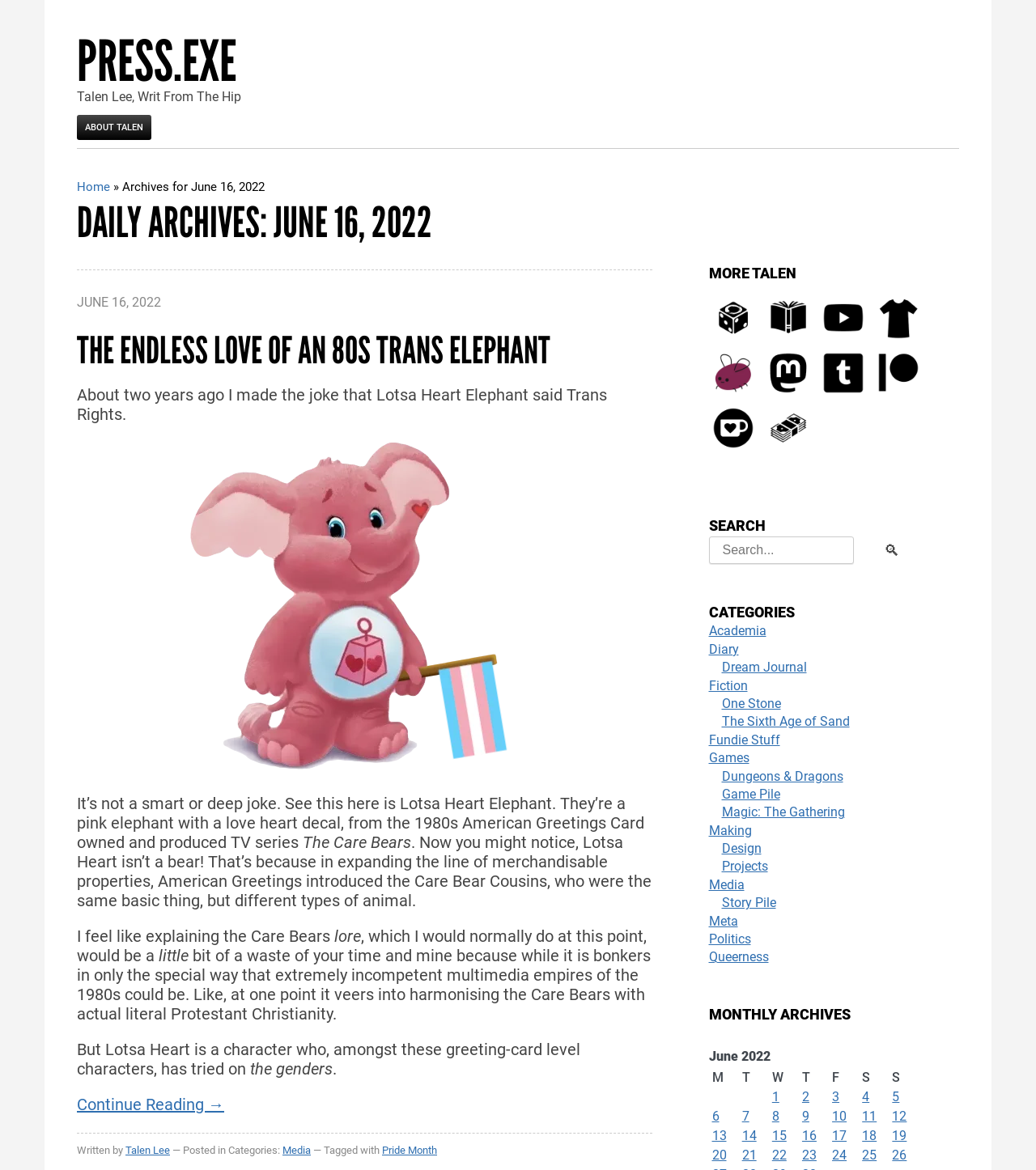What is the purpose of the search box?
Give a single word or phrase as your answer by examining the image.

To search the website